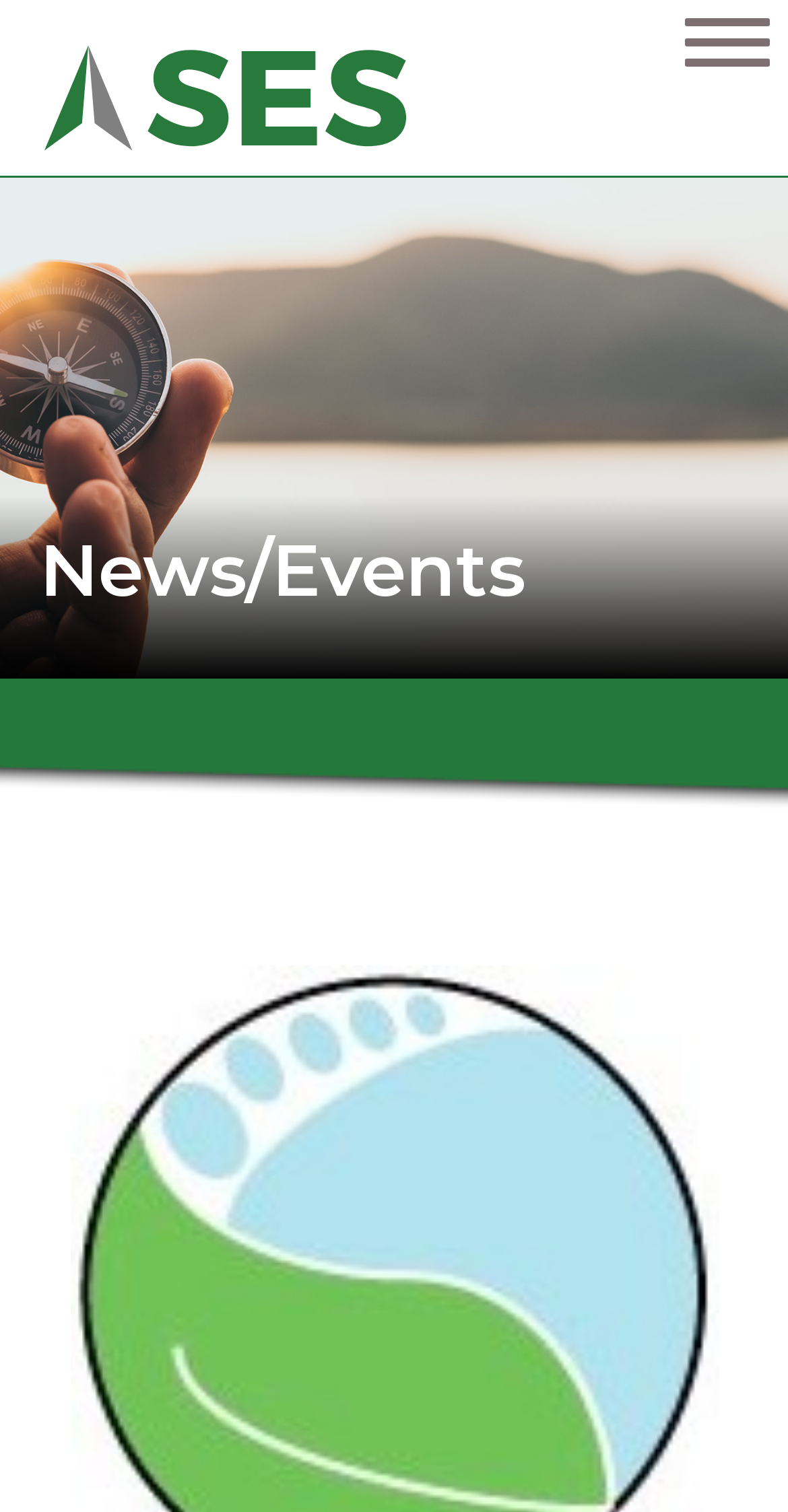Please determine the bounding box coordinates for the UI element described here. Use the format (top-left x, top-left y, bottom-right x, bottom-right y) with values bounded between 0 and 1: Toggle navigation

[0.846, 0.0, 1.0, 0.056]